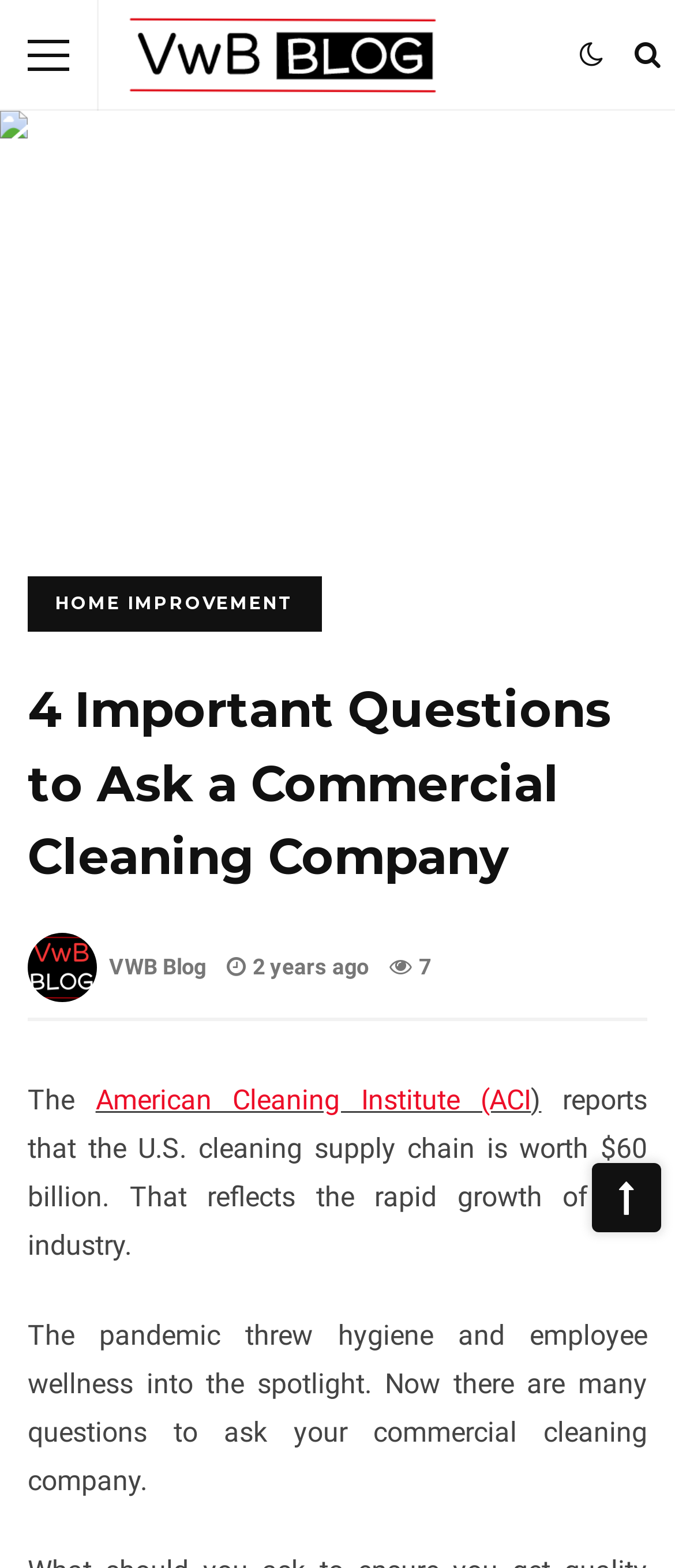What was highlighted by the pandemic?
Please answer the question with a single word or phrase, referencing the image.

Hygiene and employee wellness